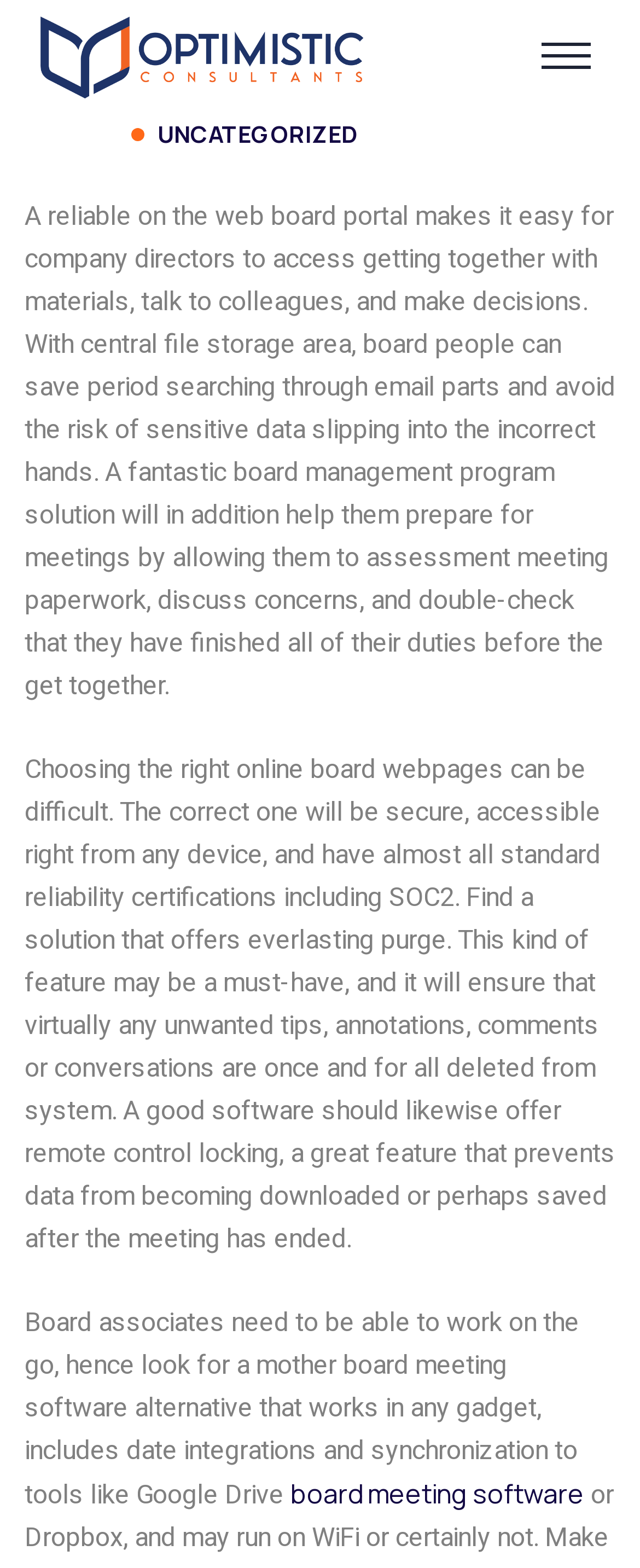Based on the element description, predict the bounding box coordinates (top-left x, top-left y, bottom-right x, bottom-right y) for the UI element in the screenshot: Uncategorized

[0.246, 0.075, 0.559, 0.095]